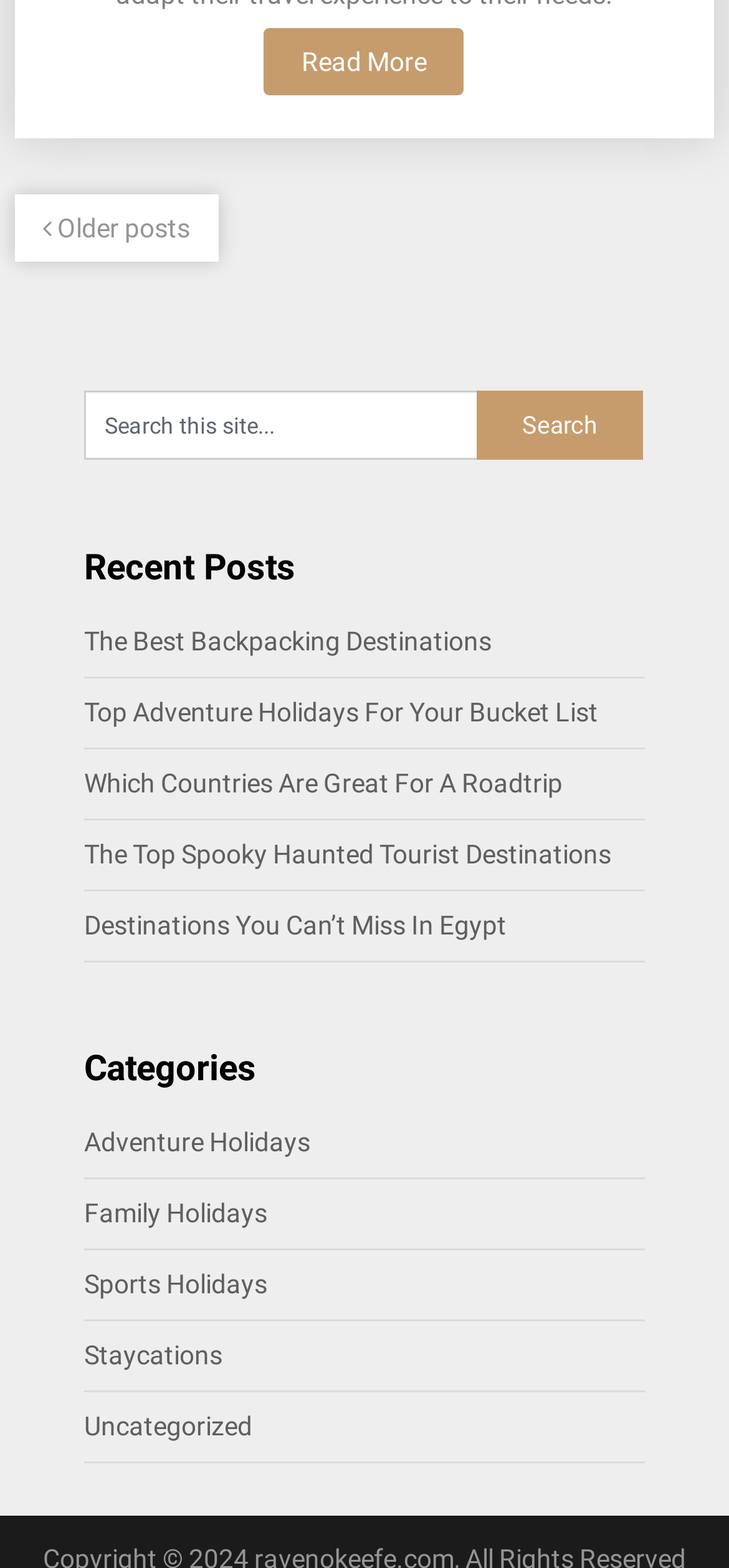Given the element description, predict the bounding box coordinates in the format (top-left x, top-left y, bottom-right x, bottom-right y), using floating point numbers between 0 and 1: Adventure Holidays

[0.115, 0.719, 0.426, 0.738]